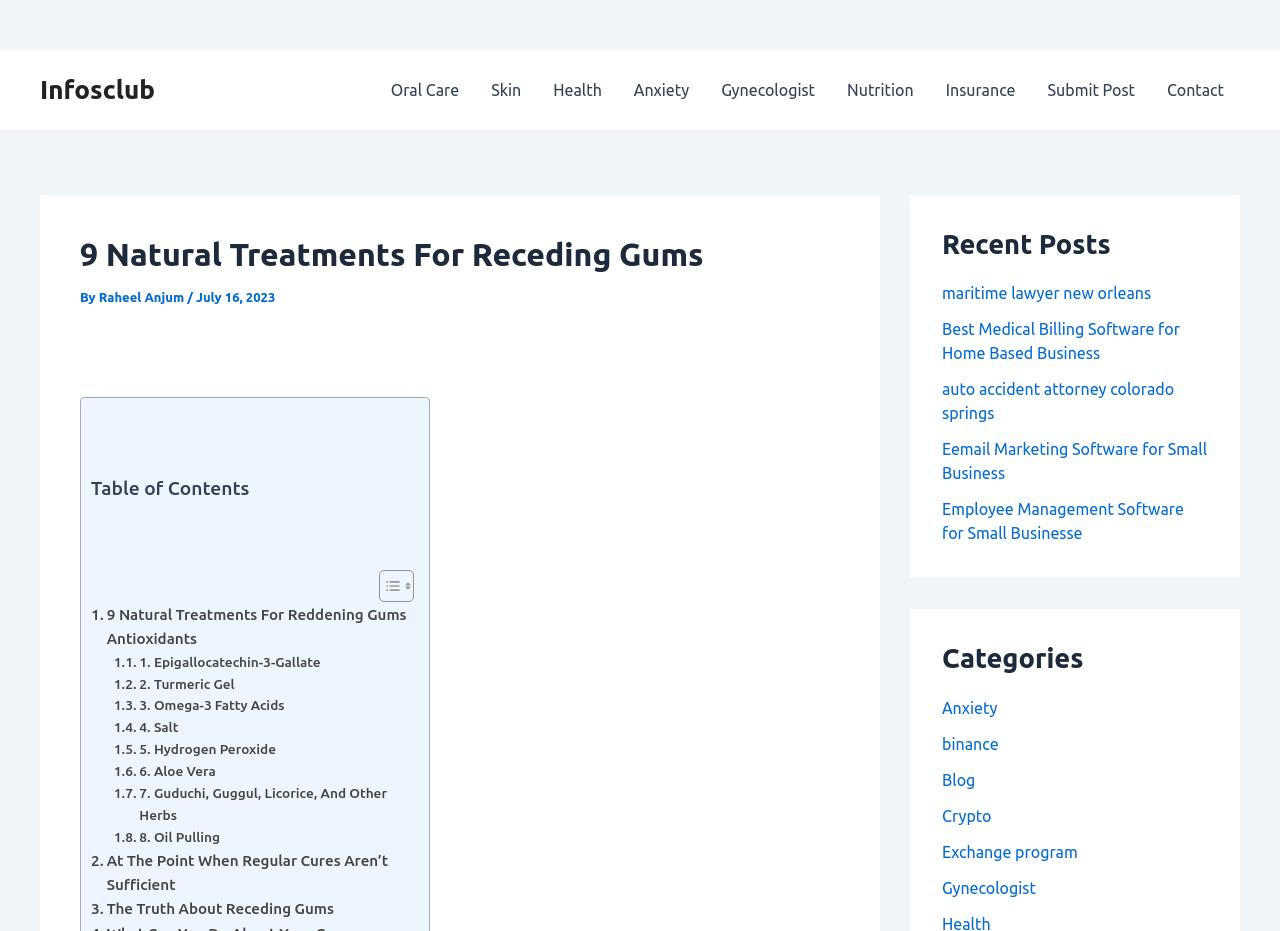Can you specify the bounding box coordinates of the area that needs to be clicked to fulfill the following instruction: "Learn about 'Epigallocatechin-3-Gallate' for receding gums"?

[0.089, 0.7, 0.253, 0.723]